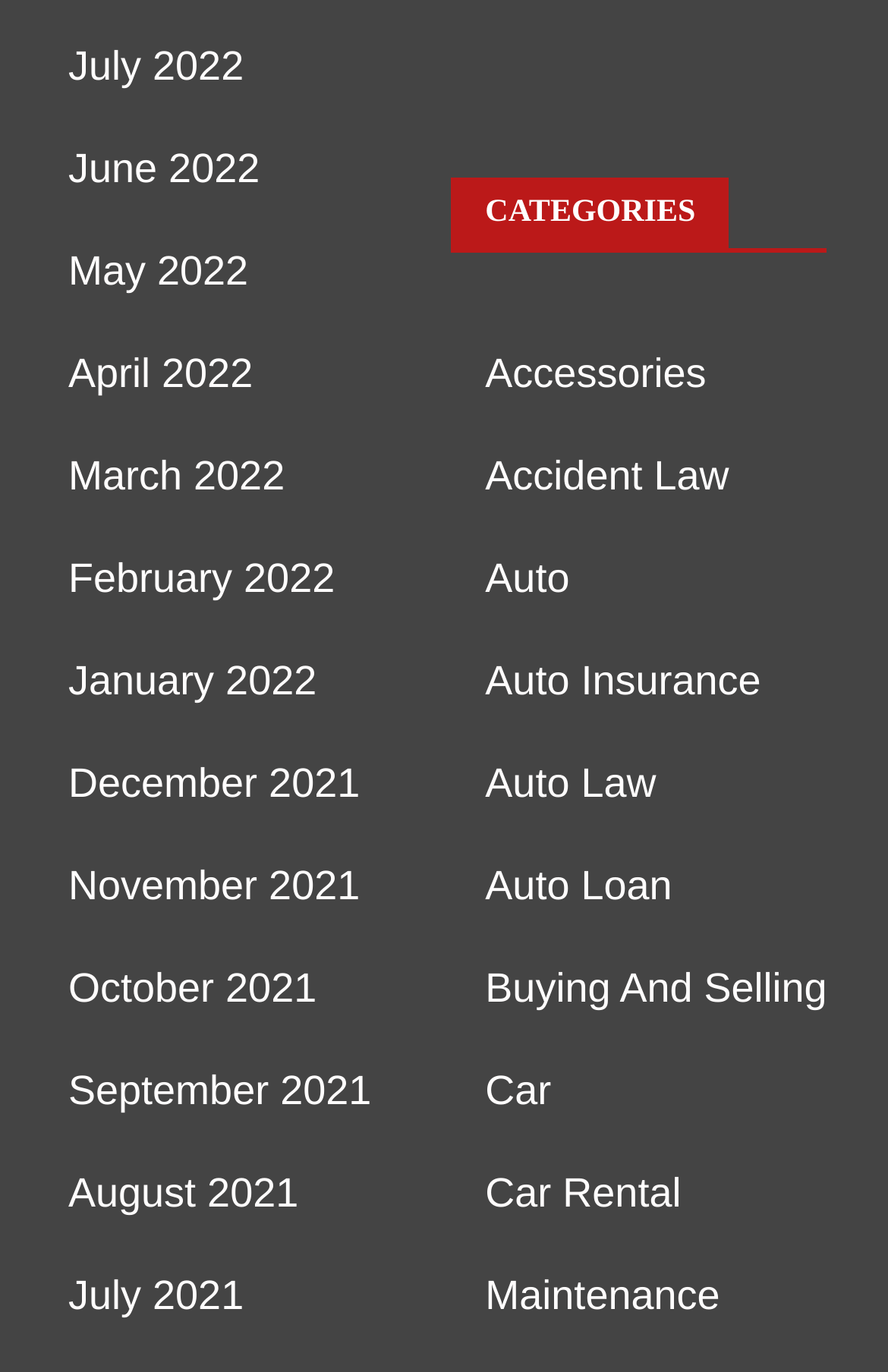Utilize the information from the image to answer the question in detail:
What is the category related to vehicles?

By looking at the categories listed on the webpage, I can see that 'Auto' is a category related to vehicles. There are also subcategories under 'Auto', such as 'Auto Insurance', 'Auto Law', and 'Auto Loan'.